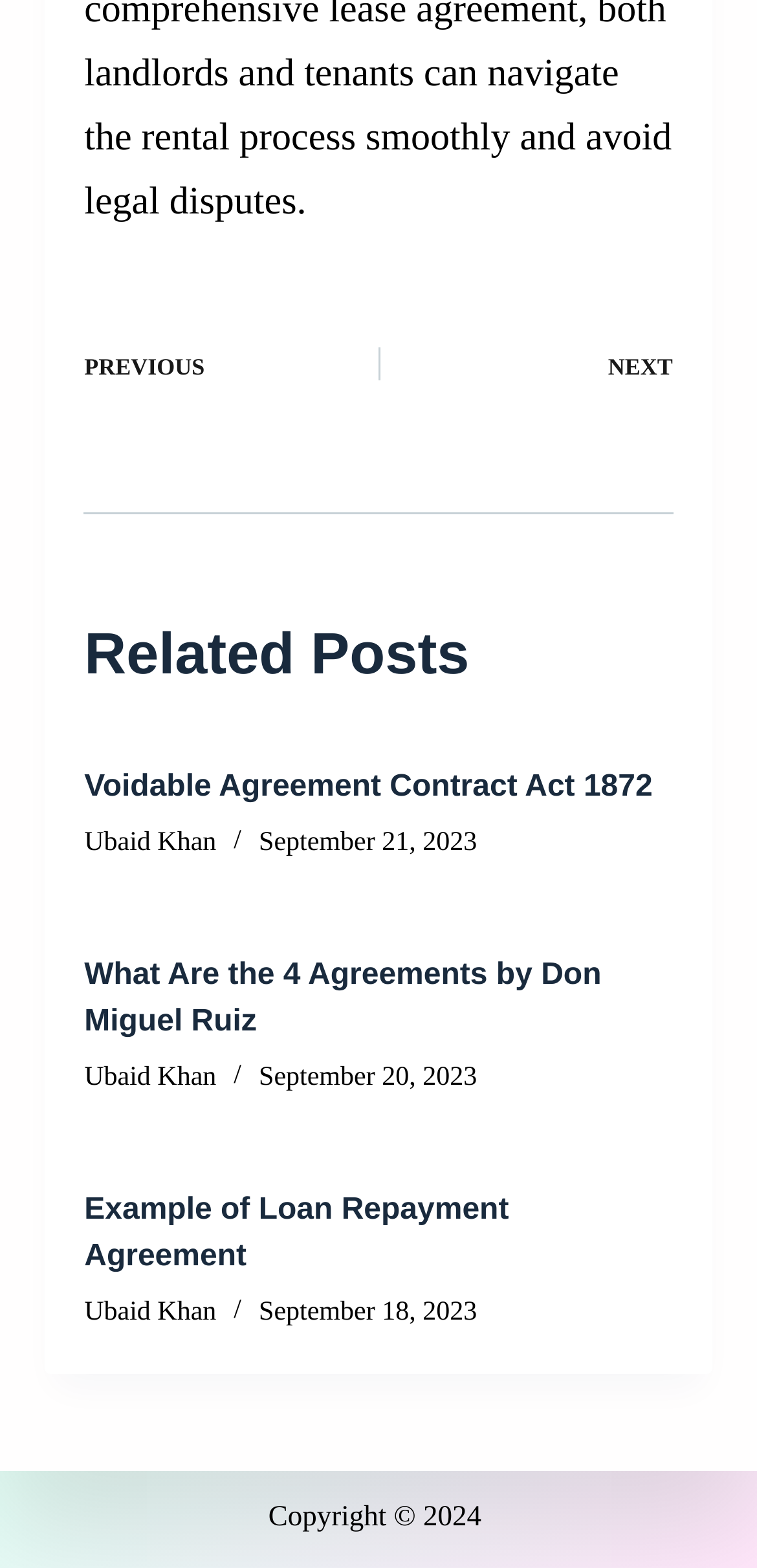Provide a one-word or short-phrase response to the question:
What is the title of the second article?

What Are the 4 Agreements by Don Miguel Ruiz